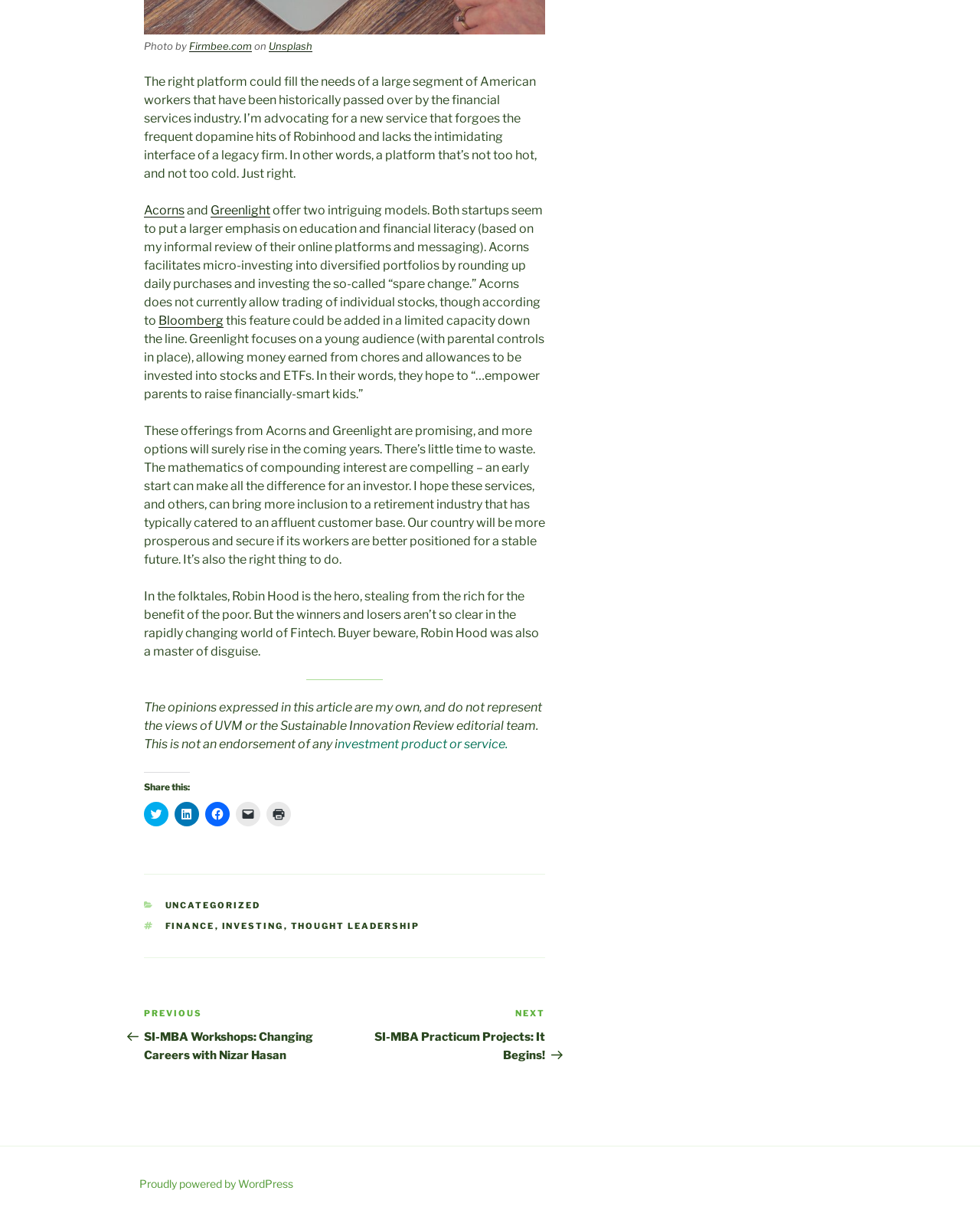Give a one-word or short phrase answer to this question: 
What is the category of the article?

Uncategorized